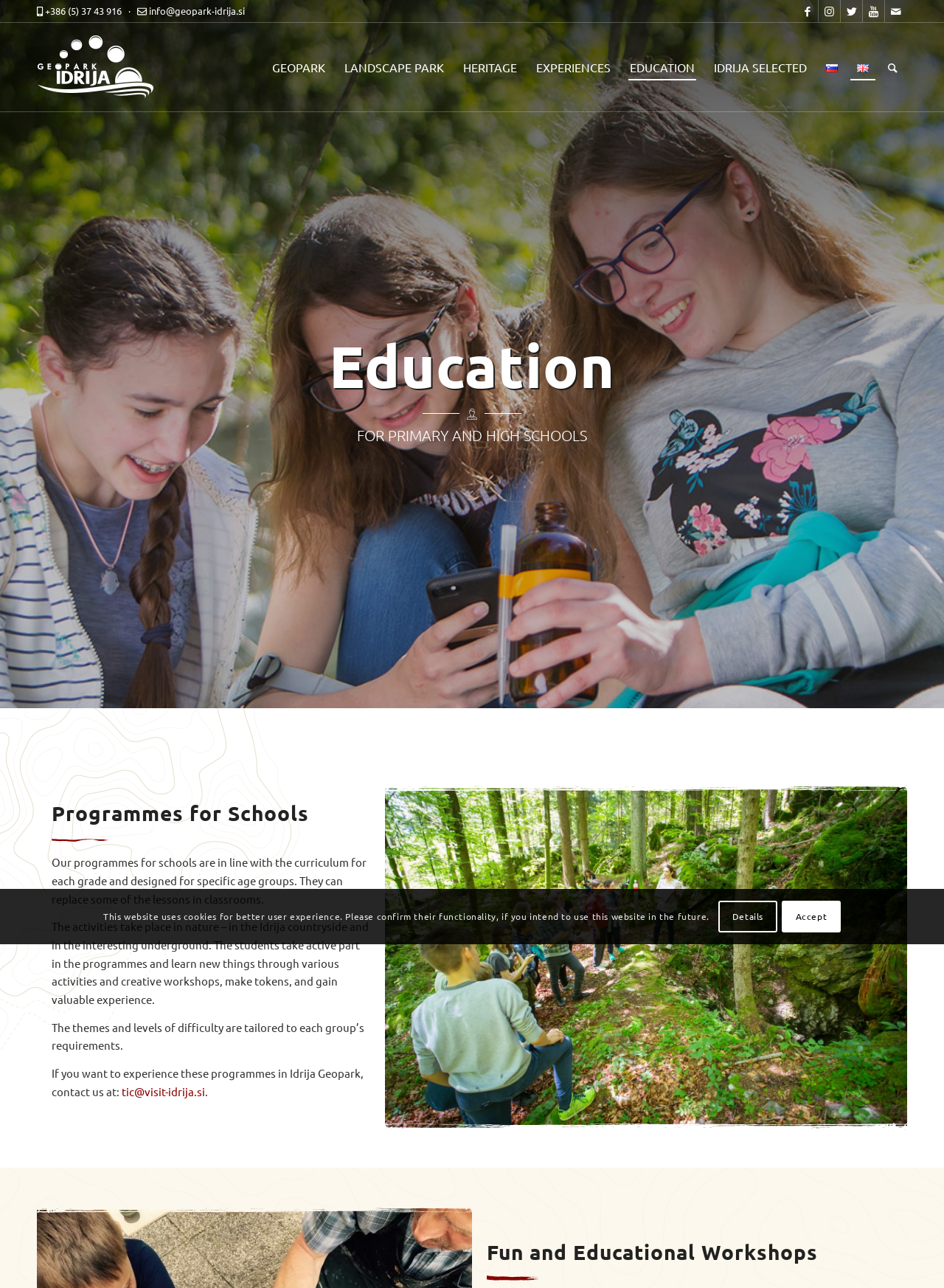Locate the bounding box coordinates of the clickable area to execute the instruction: "Explore the Education section". Provide the coordinates as four float numbers between 0 and 1, represented as [left, top, right, bottom].

[0.039, 0.261, 0.961, 0.307]